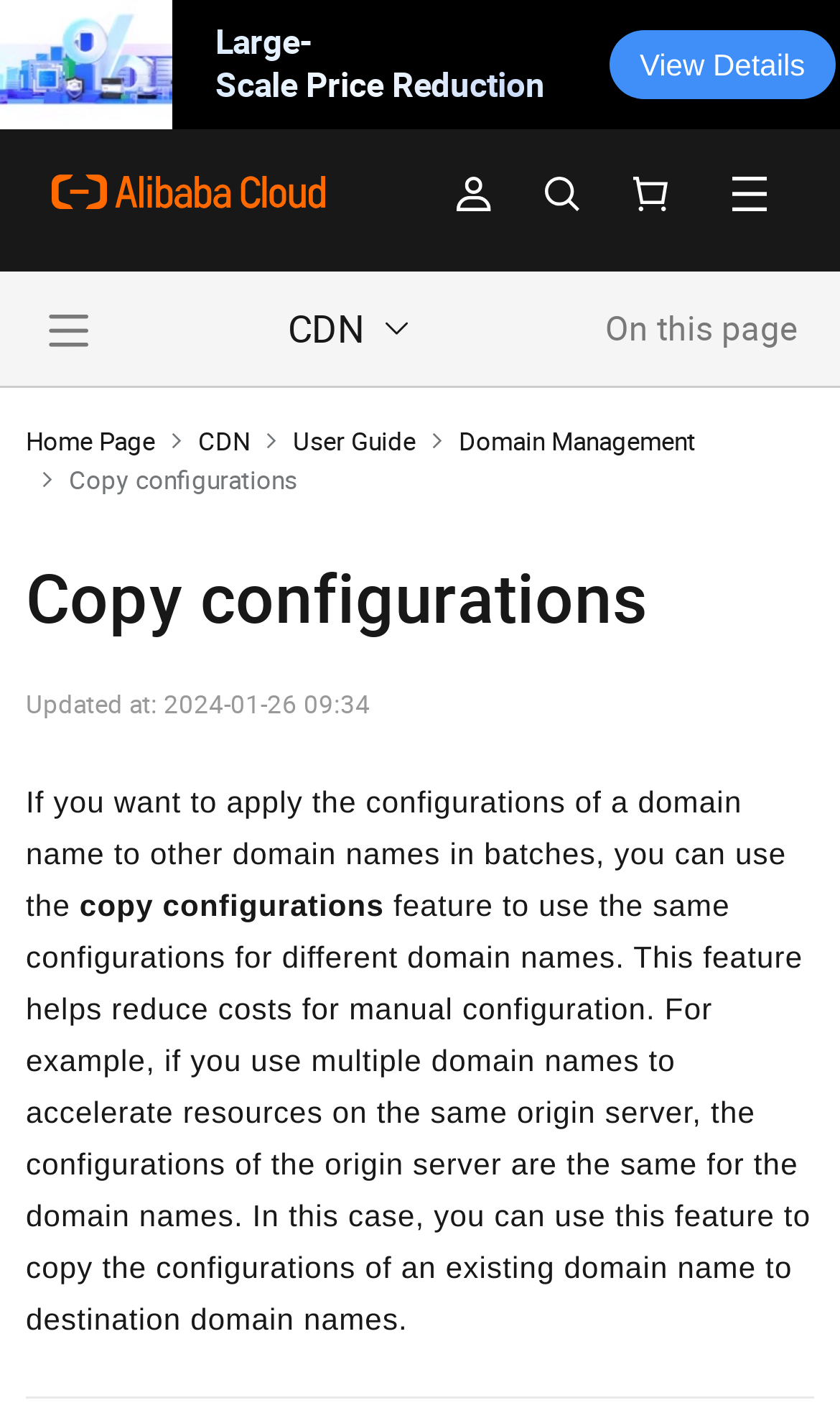Provide the bounding box coordinates for the area that should be clicked to complete the instruction: "Click the 'Large-Scale Price Reduction View Details' link".

[0.0, 0.0, 1.0, 0.091]